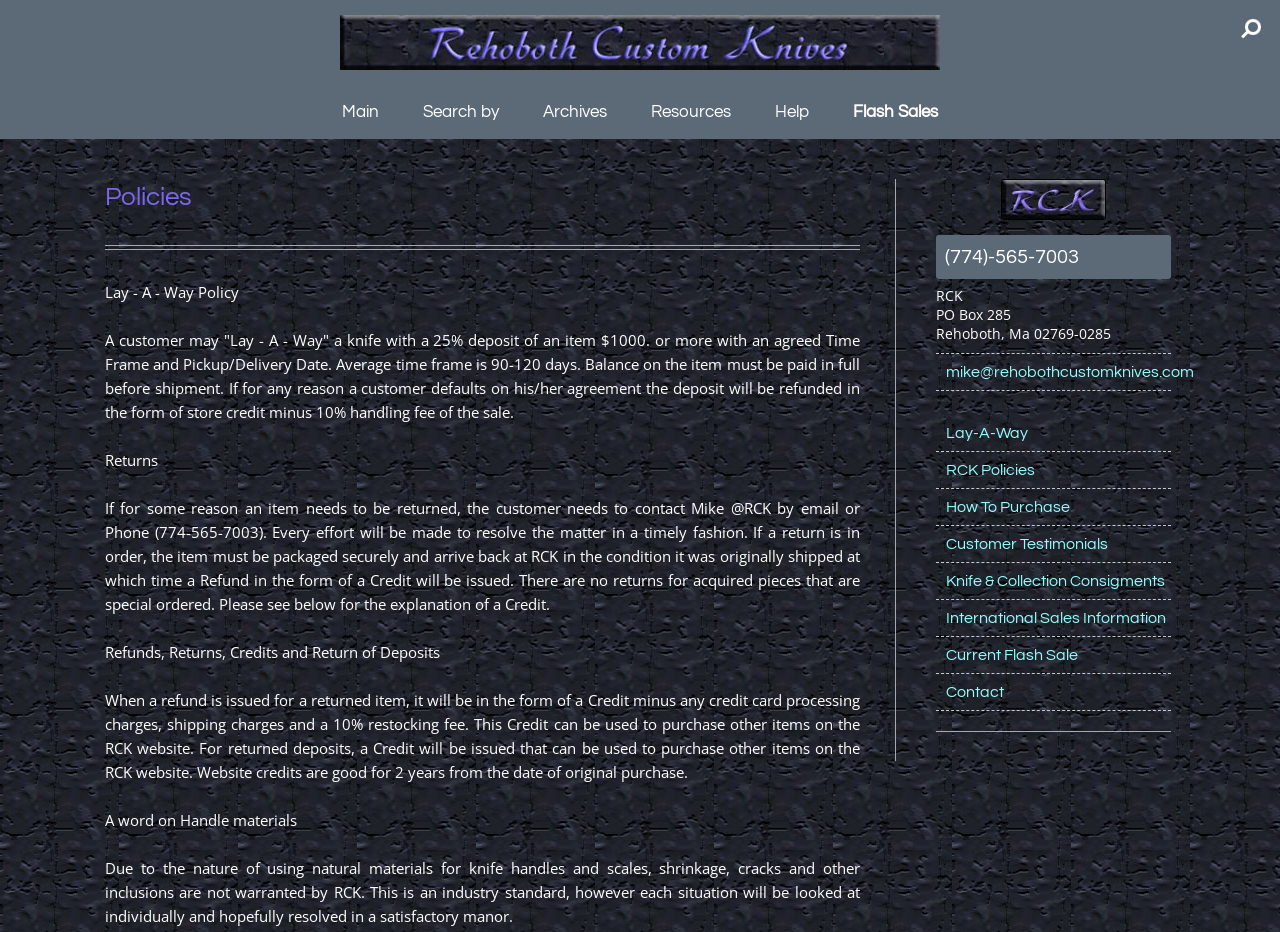Explain in detail what you observe on this webpage.

This webpage is about RCK6, a custom knife purveyor. At the top, there is a logo image and a link to the main page. On the top right, there is a "Site Map" link accompanied by an image. Below, there are several links to different sections of the website, including "Main", "Search by", "Archives", "Resources", "Help", and "Flash Sales".

The main content of the page is divided into sections, starting with a "Policies" heading. Under this heading, there are several paragraphs of text explaining the company's policies, including layaway, returns, refunds, and credits. The text is organized into sections with clear headings, making it easy to read and understand.

On the right side of the page, there is an image and some contact information, including a phone number, address, and email link. Below this, there are several links to other pages on the website, including "Lay-A-Way", "RCK Policies", "How To Purchase", "Customer Testimonials", and more.

Overall, the webpage is well-organized and easy to navigate, with clear headings and concise text explaining the company's policies and services.